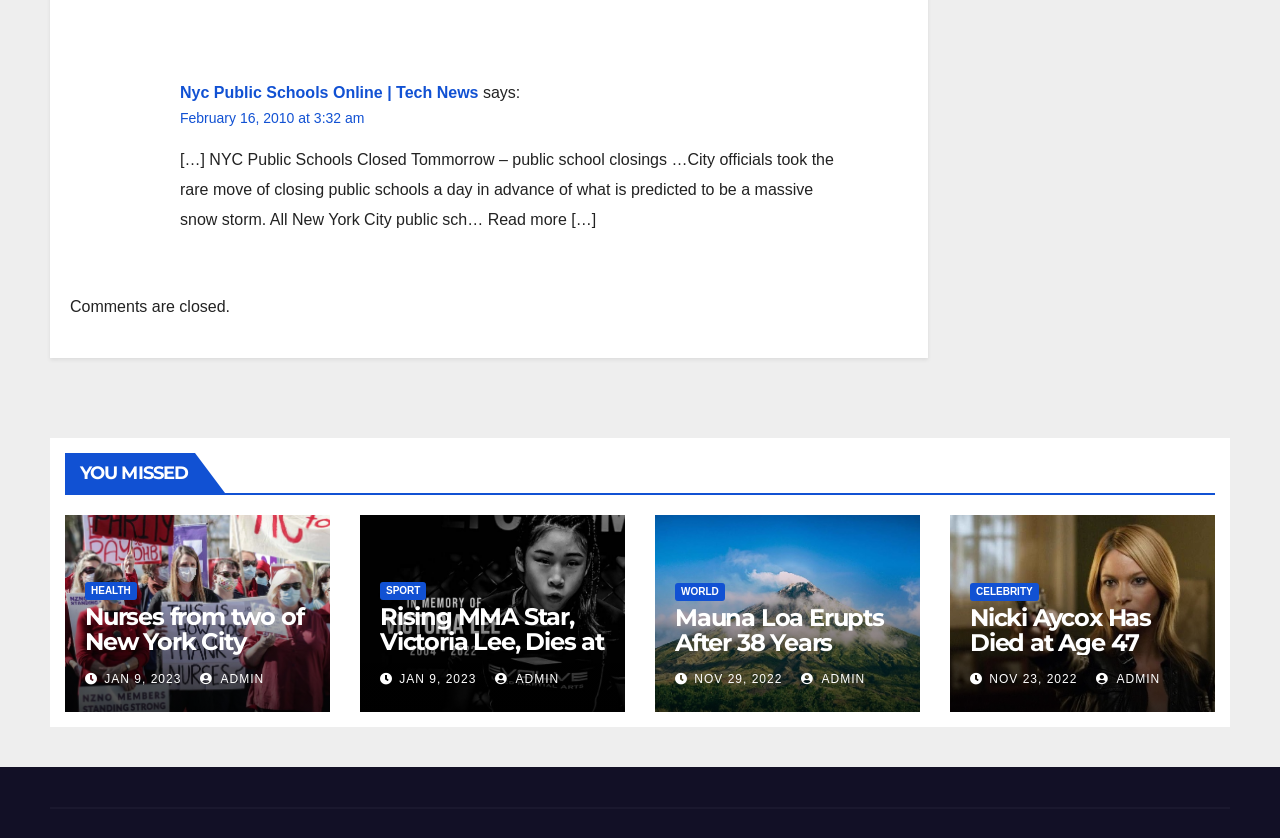What is the topic of the first article?
Refer to the image and provide a one-word or short phrase answer.

NYC Public Schools